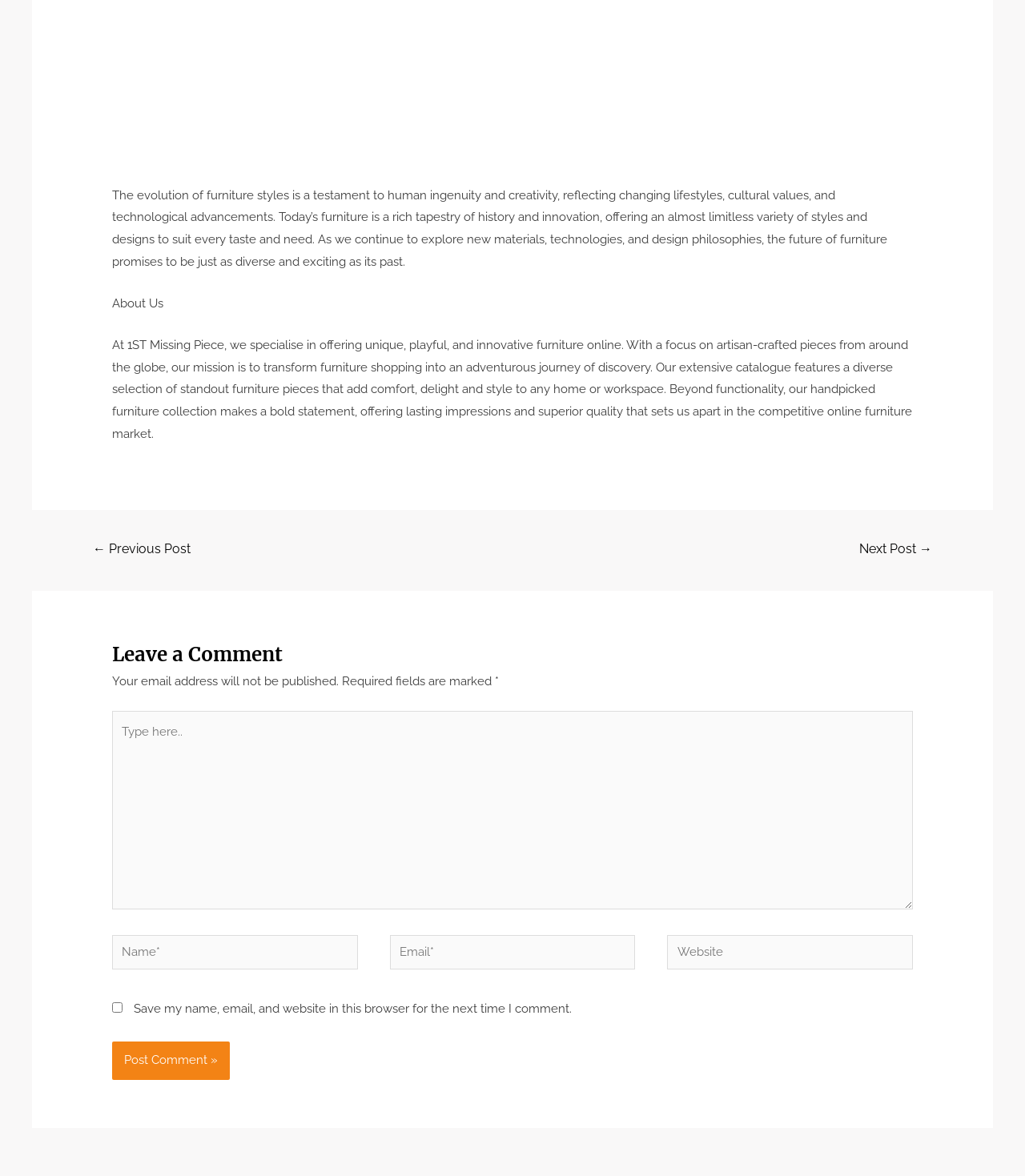Find the bounding box coordinates for the HTML element described as: "Next Post →". The coordinates should consist of four float values between 0 and 1, i.e., [left, top, right, bottom].

[0.82, 0.455, 0.928, 0.481]